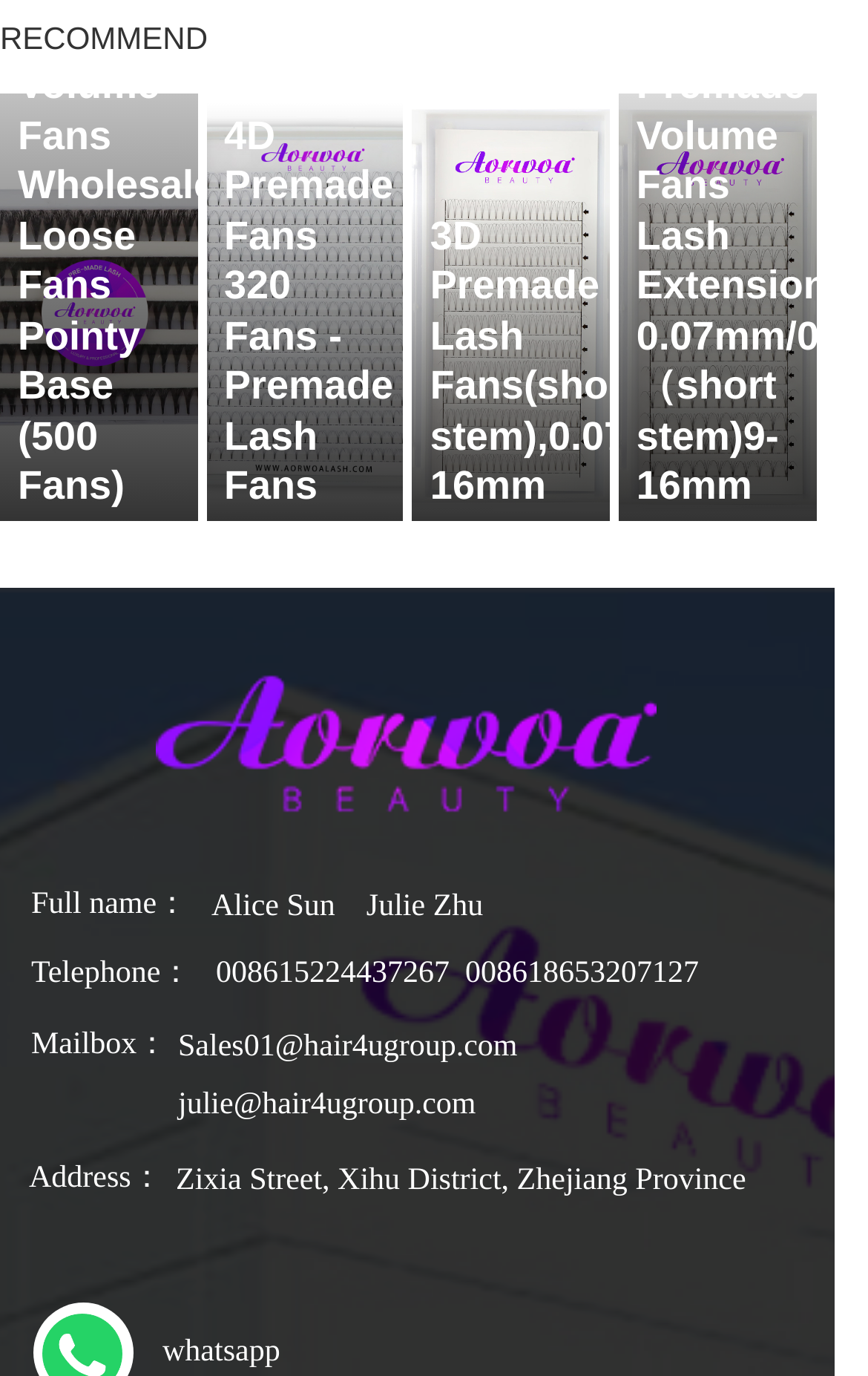Find the bounding box coordinates of the clickable area required to complete the following action: "Email to Sales01".

[0.35, 0.749, 0.596, 0.773]